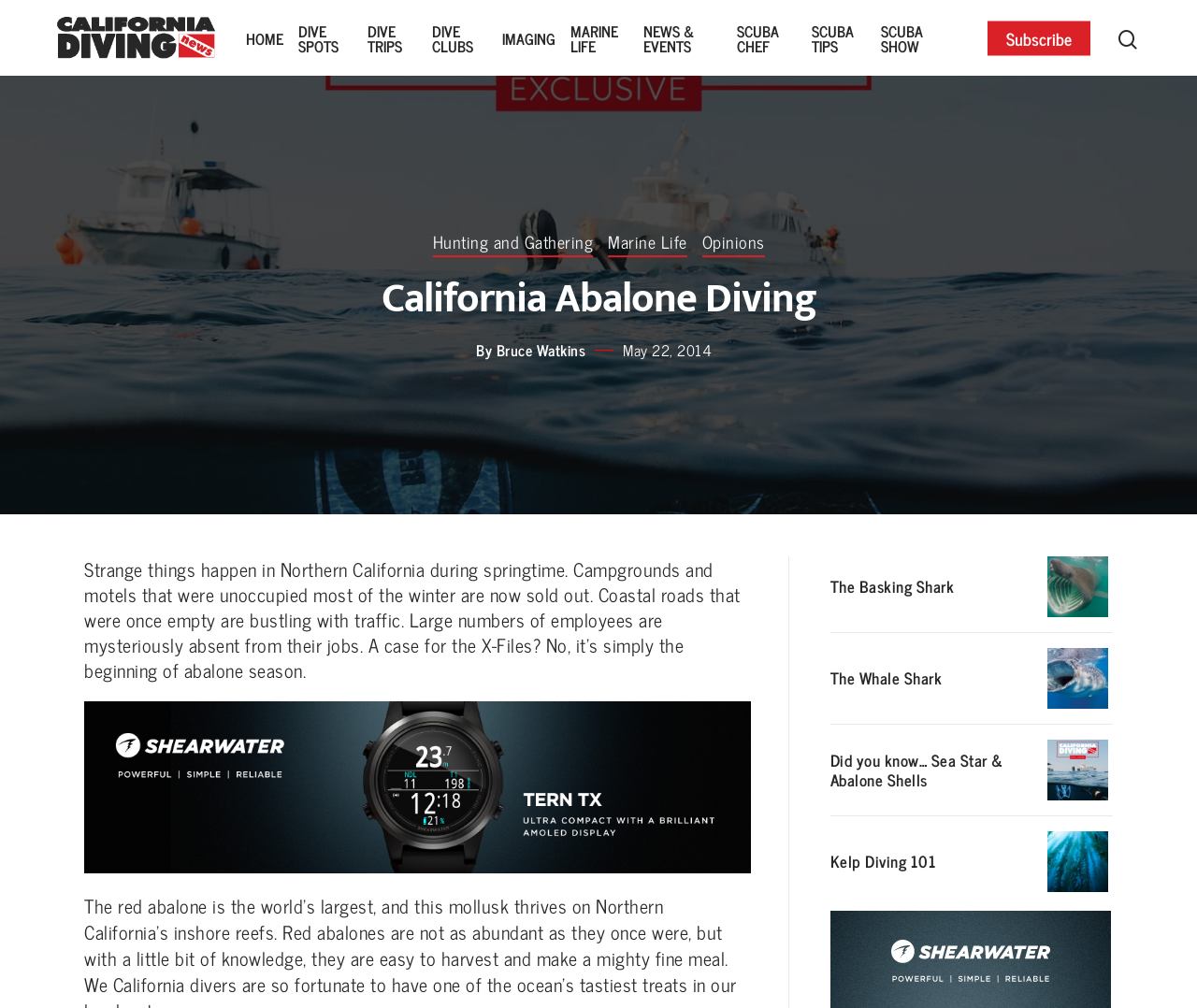Indicate the bounding box coordinates of the element that must be clicked to execute the instruction: "Read about California Abalone Diving". The coordinates should be given as four float numbers between 0 and 1, i.e., [left, top, right, bottom].

[0.109, 0.258, 0.891, 0.336]